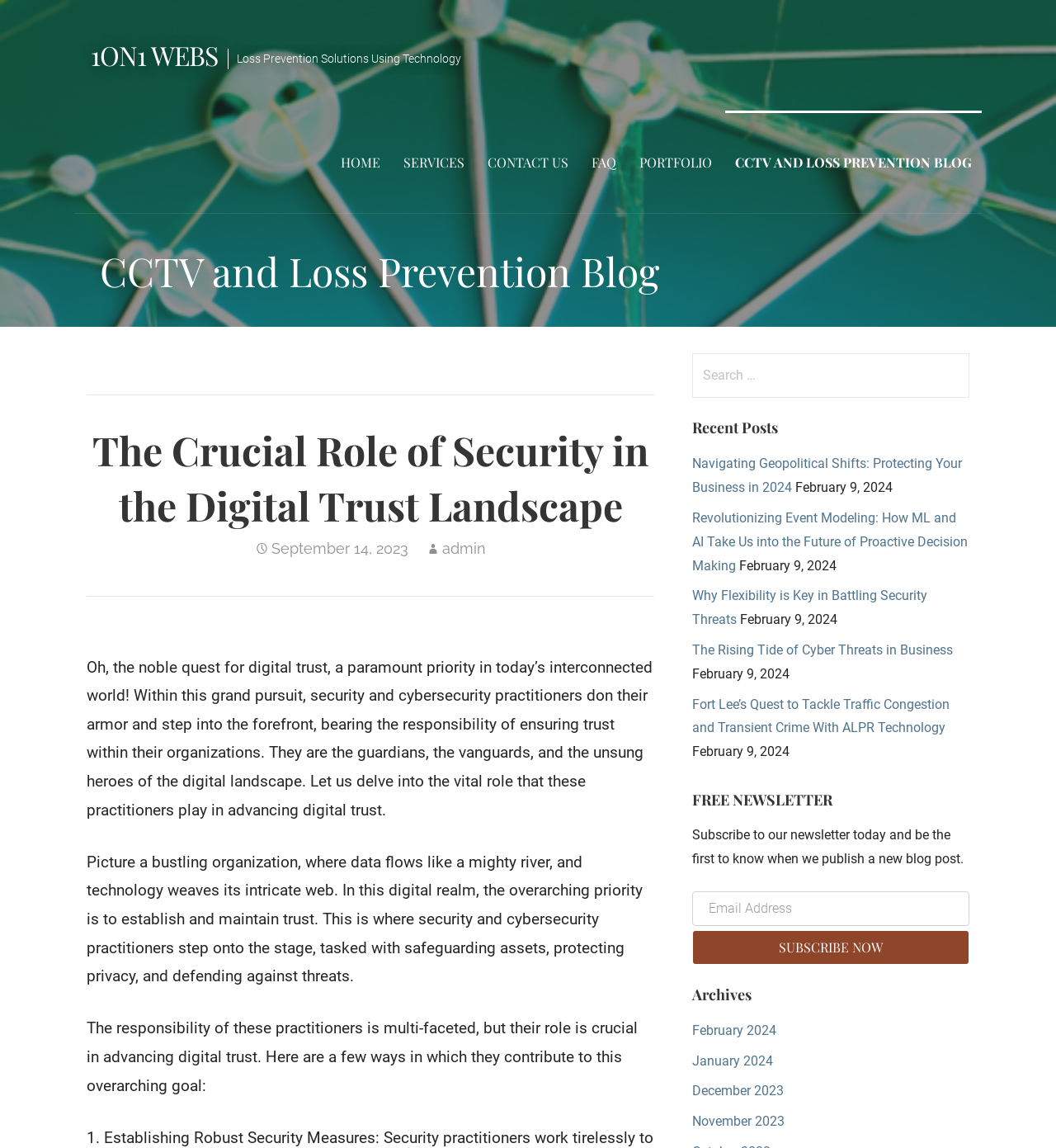Answer this question in one word or a short phrase: What is the main topic of the blog post?

Security in Digital Trust Landscape